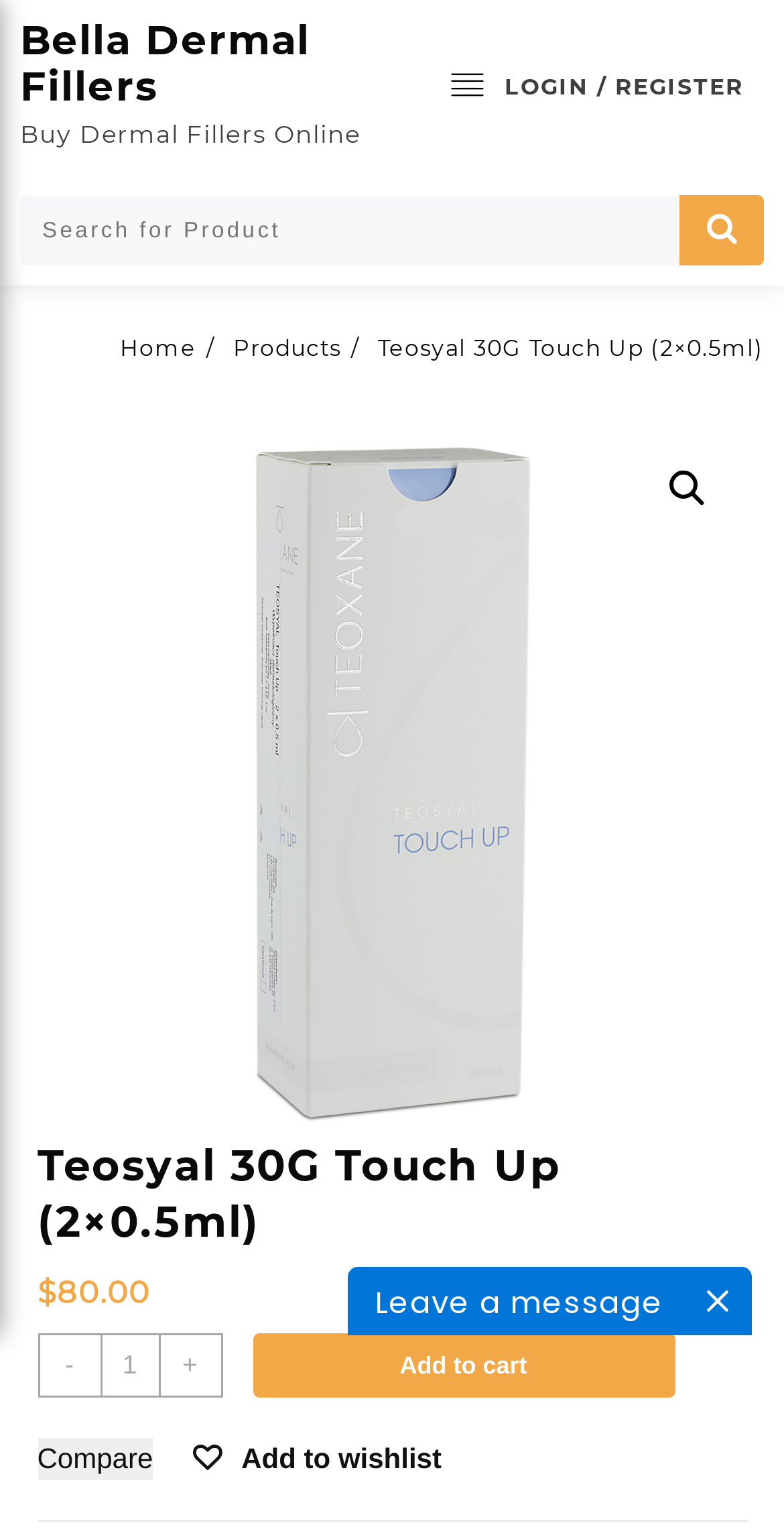Please find the bounding box coordinates of the element that must be clicked to perform the given instruction: "Compare products". The coordinates should be four float numbers from 0 to 1, i.e., [left, top, right, bottom].

[0.047, 0.936, 0.195, 0.964]